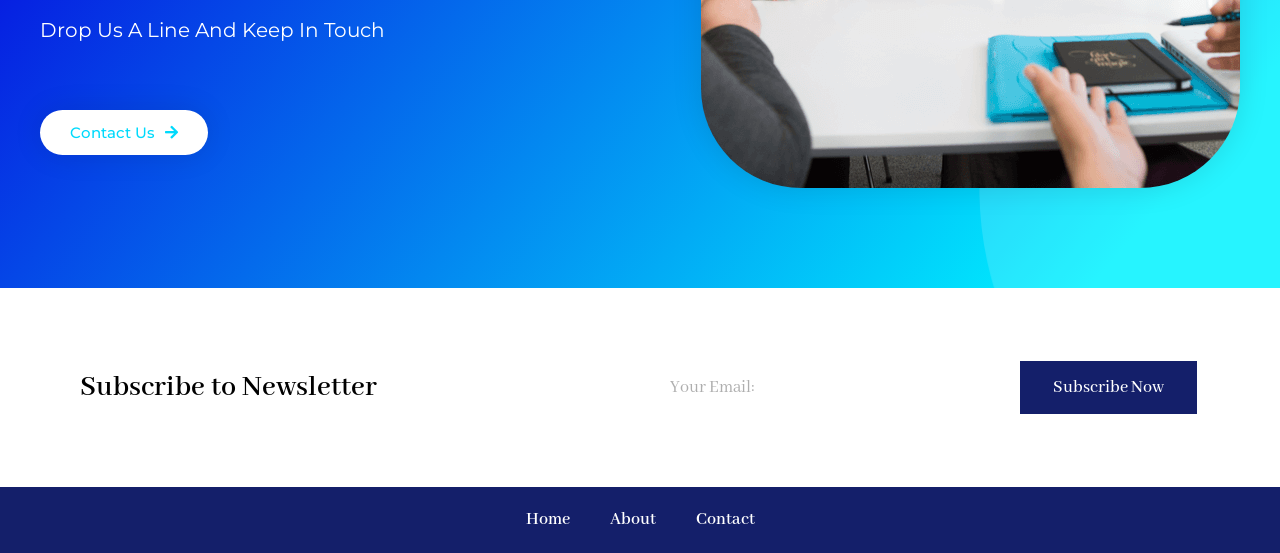Provide a short, one-word or phrase answer to the question below:
What is required to subscribe to the newsletter?

An email